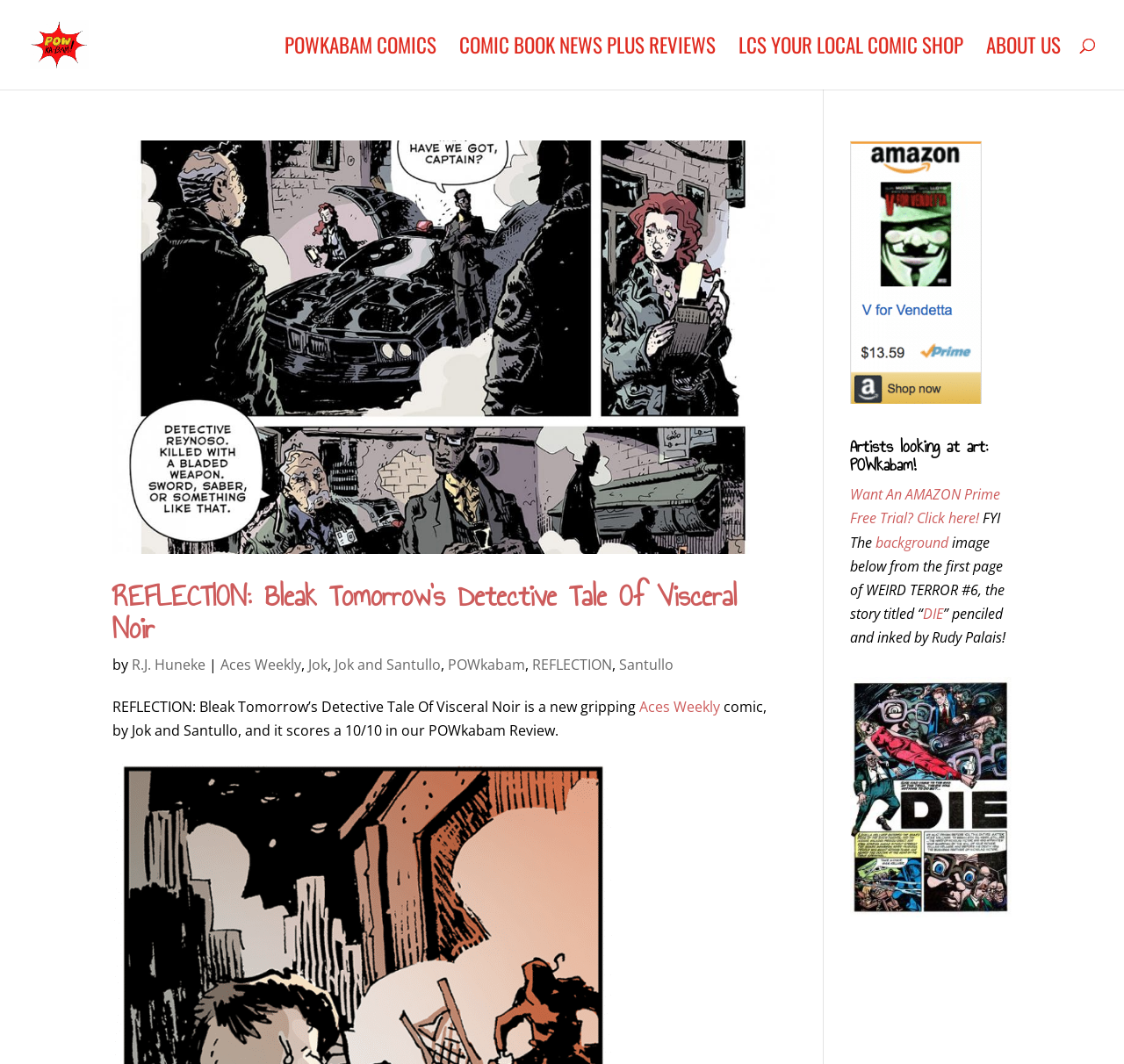What is the name of the comic book creator?
Use the screenshot to answer the question with a single word or phrase.

R.J. Huneke